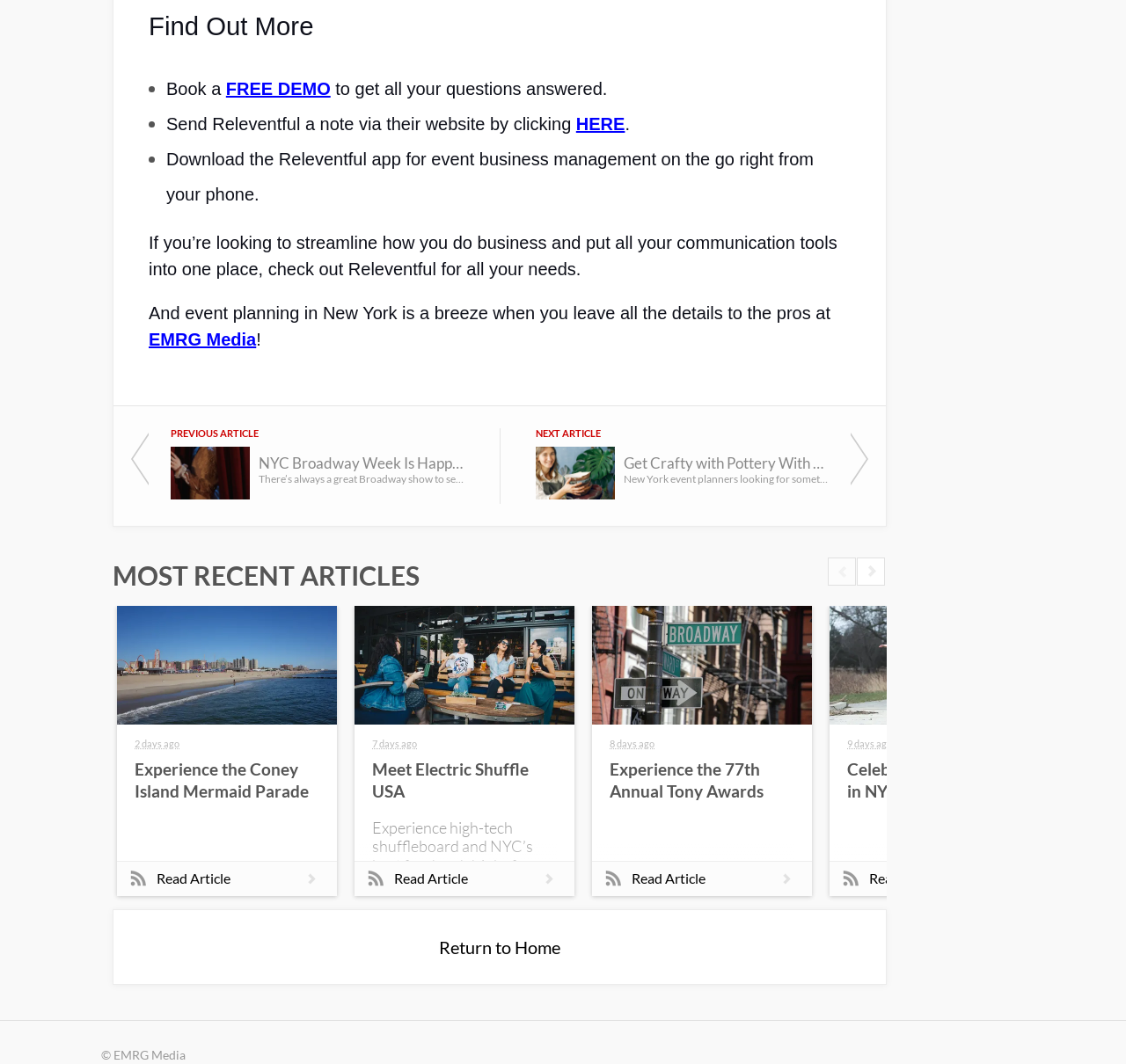Answer the question below using just one word or a short phrase: 
What is the purpose of the Releventful app?

event business management on the go